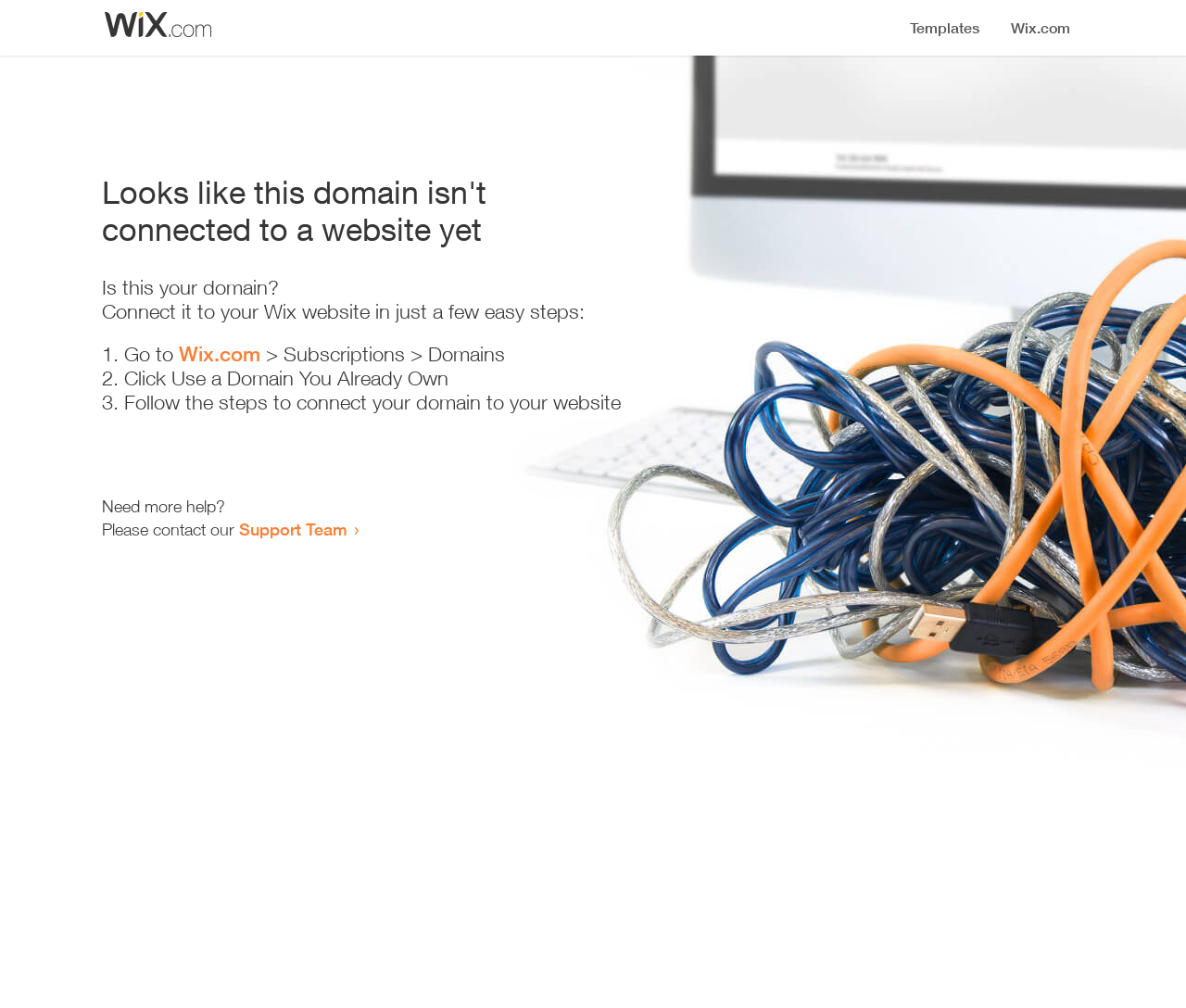How many steps are required to connect the domain?
Using the information from the image, answer the question thoroughly.

The webpage provides a list of steps to connect the domain, which includes 3 list markers ('1.', '2.', '3.') indicating that there are 3 steps required to connect the domain.